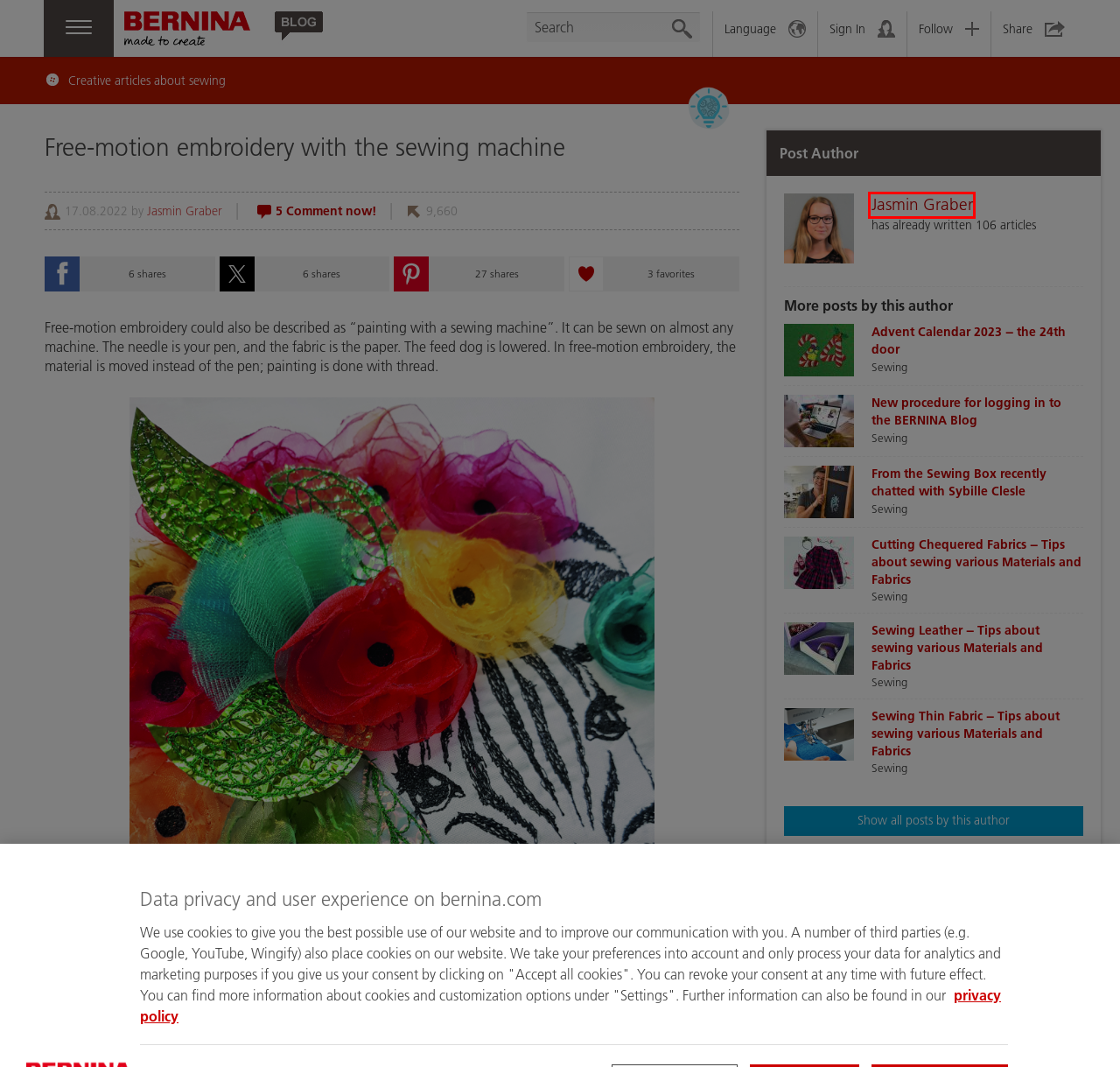You are looking at a screenshot of a webpage with a red bounding box around an element. Determine the best matching webpage description for the new webpage resulting from clicking the element in the red bounding box. Here are the descriptions:
A. Jasmin Graber, Autor auf BERNINA Blog
B. Data protection  - Footer-029 - BERNINA
C. New procedure for logging in to the BERNINA Blog » BERNINA Blog
D. Advent Calendar 2023 ‒ the 24th door » BERNINA Blog
E. Sewing leather and imitation leather – The right tools
F. Blog Newsletter Sign Up Marketing Cloud - Footer-029 - BERNINA
G. Sewing thin fabrics: useful tips when you're working with thin fabrics
H. Tips and tricks on how to cutting chequered fabrics with ease

A